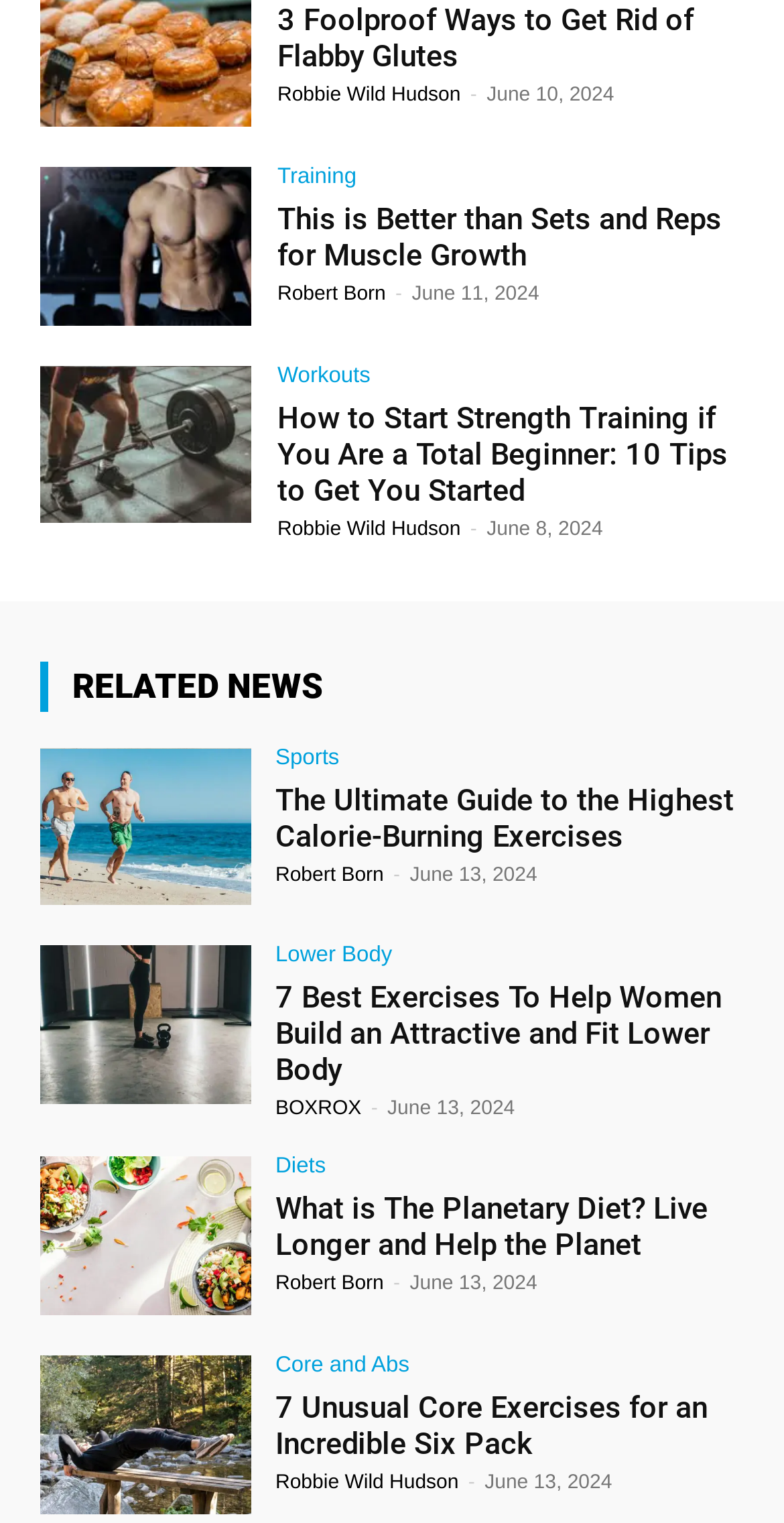Can you give a comprehensive explanation to the question given the content of the image?
Who is the author of the article 'How to Start Strength Training if You Are a Total Beginner: 10 Tips to Get You Started'?

The article 'How to Start Strength Training if You Are a Total Beginner: 10 Tips to Get You Started' has an author listed as 'Robbie Wild Hudson', which can be found below the article's heading and above the publication date.